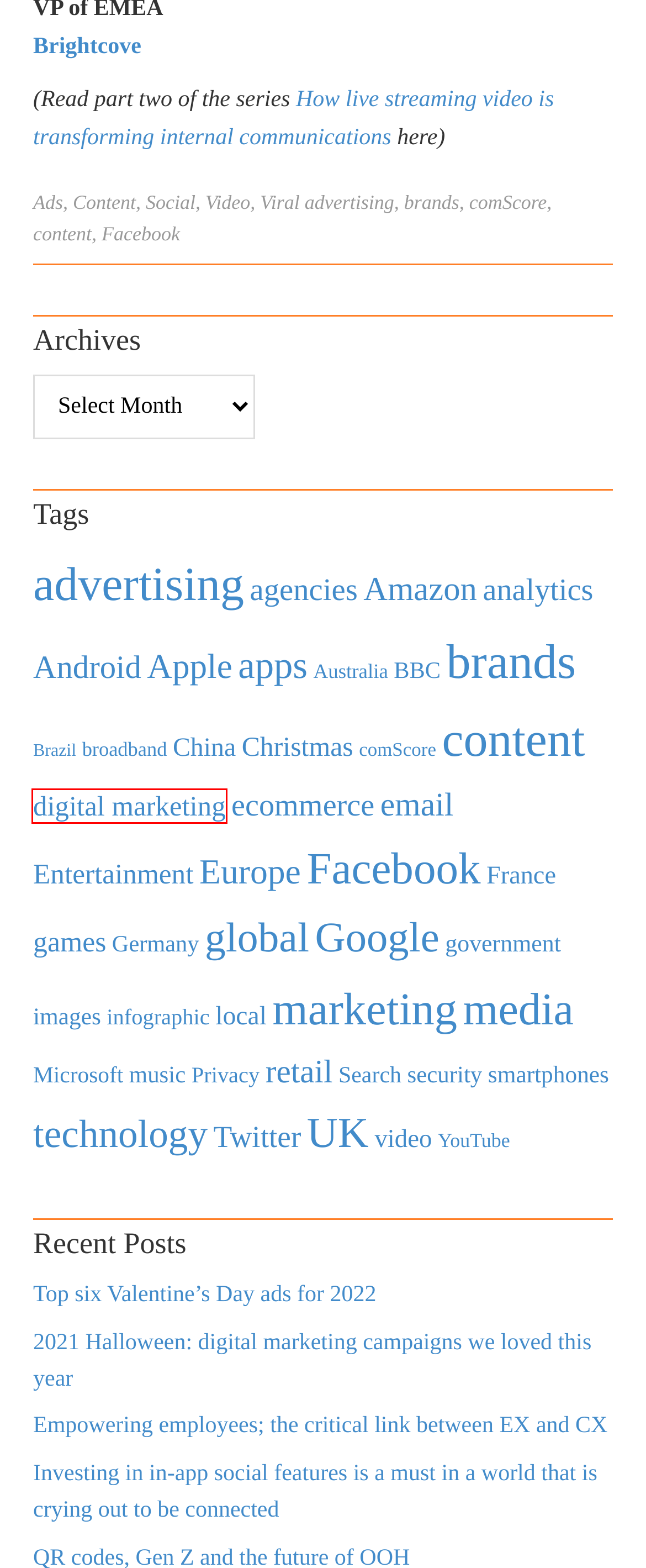You are presented with a screenshot of a webpage containing a red bounding box around a particular UI element. Select the best webpage description that matches the new webpage after clicking the element within the bounding box. Here are the candidates:
A. brands Archives - Netimperative
B. China Archives - Netimperative
C. Microsoft Archives - Netimperative
D. Social Archives - Netimperative
E. advertising Archives - Netimperative
F. Android Archives - Netimperative
G. agencies Archives - Netimperative
H. digital marketing Archives - Netimperative

H